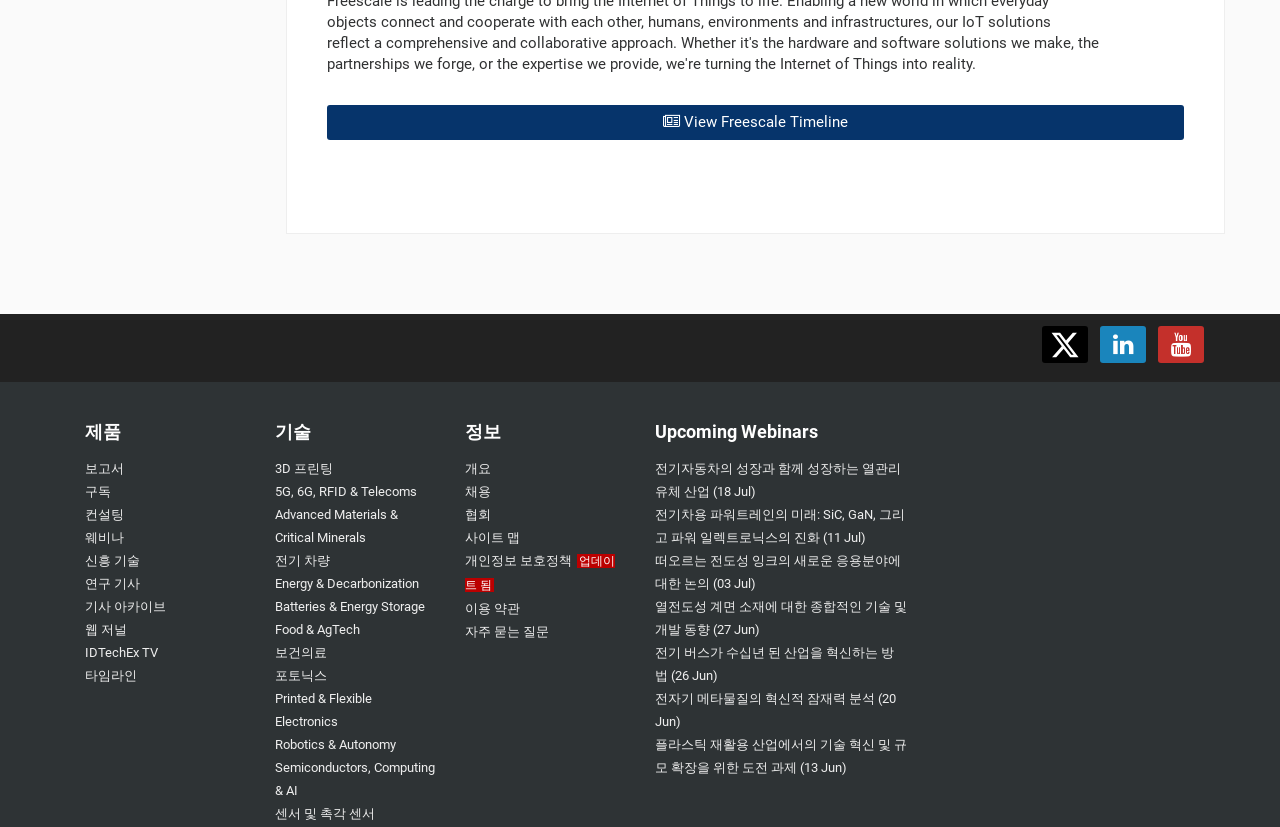Respond with a single word or phrase to the following question: How many webinars are listed under 'Upcoming Webinars'?

6